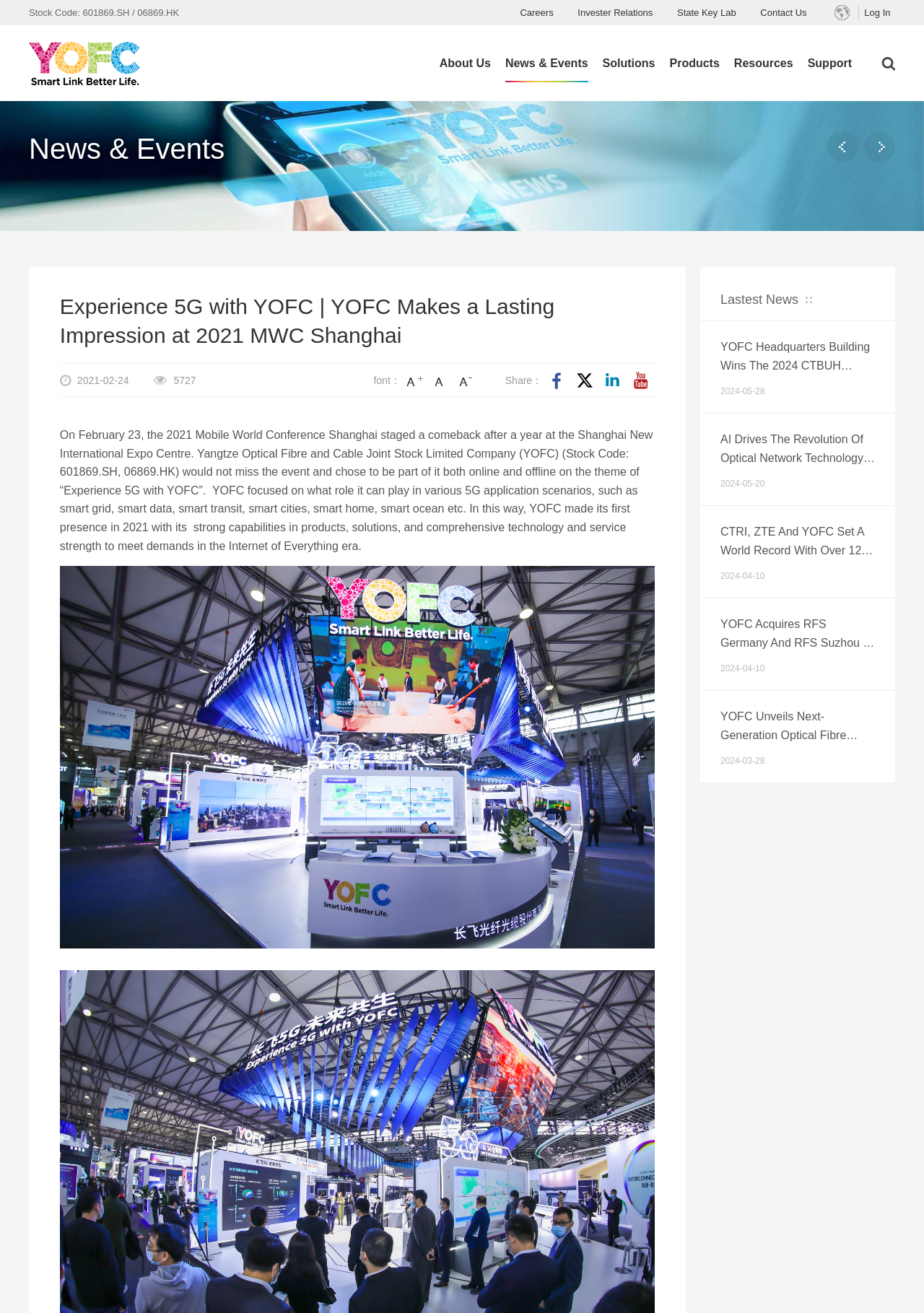Given the element description Contact Us, predict the bounding box coordinates for the UI element in the webpage screenshot. The format should be (top-left x, top-left y, bottom-right x, bottom-right y), and the values should be between 0 and 1.

[0.823, 0.0, 0.873, 0.019]